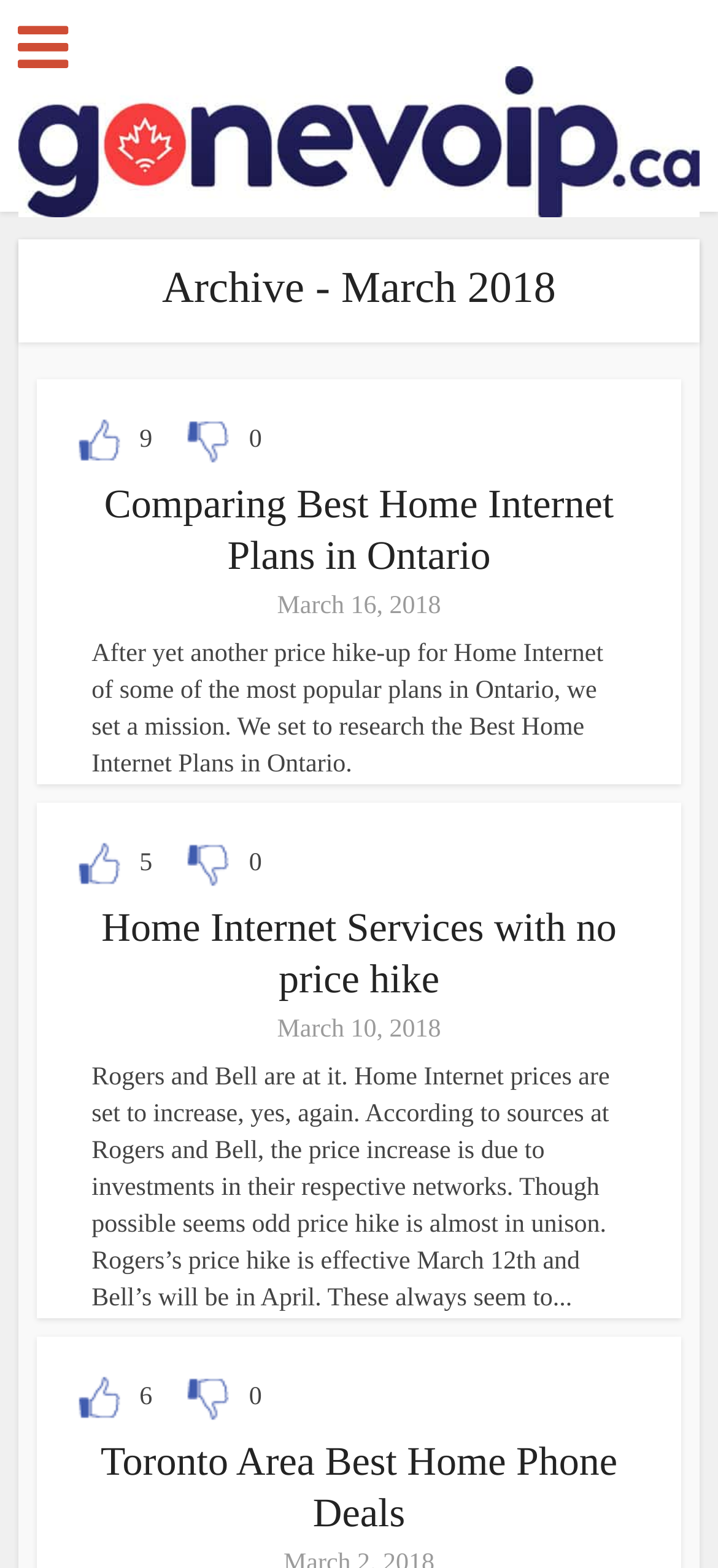Please indicate the bounding box coordinates of the element's region to be clicked to achieve the instruction: "View the article about Comparing Best Home Internet Plans in Ontario". Provide the coordinates as four float numbers between 0 and 1, i.e., [left, top, right, bottom].

[0.102, 0.305, 0.898, 0.371]